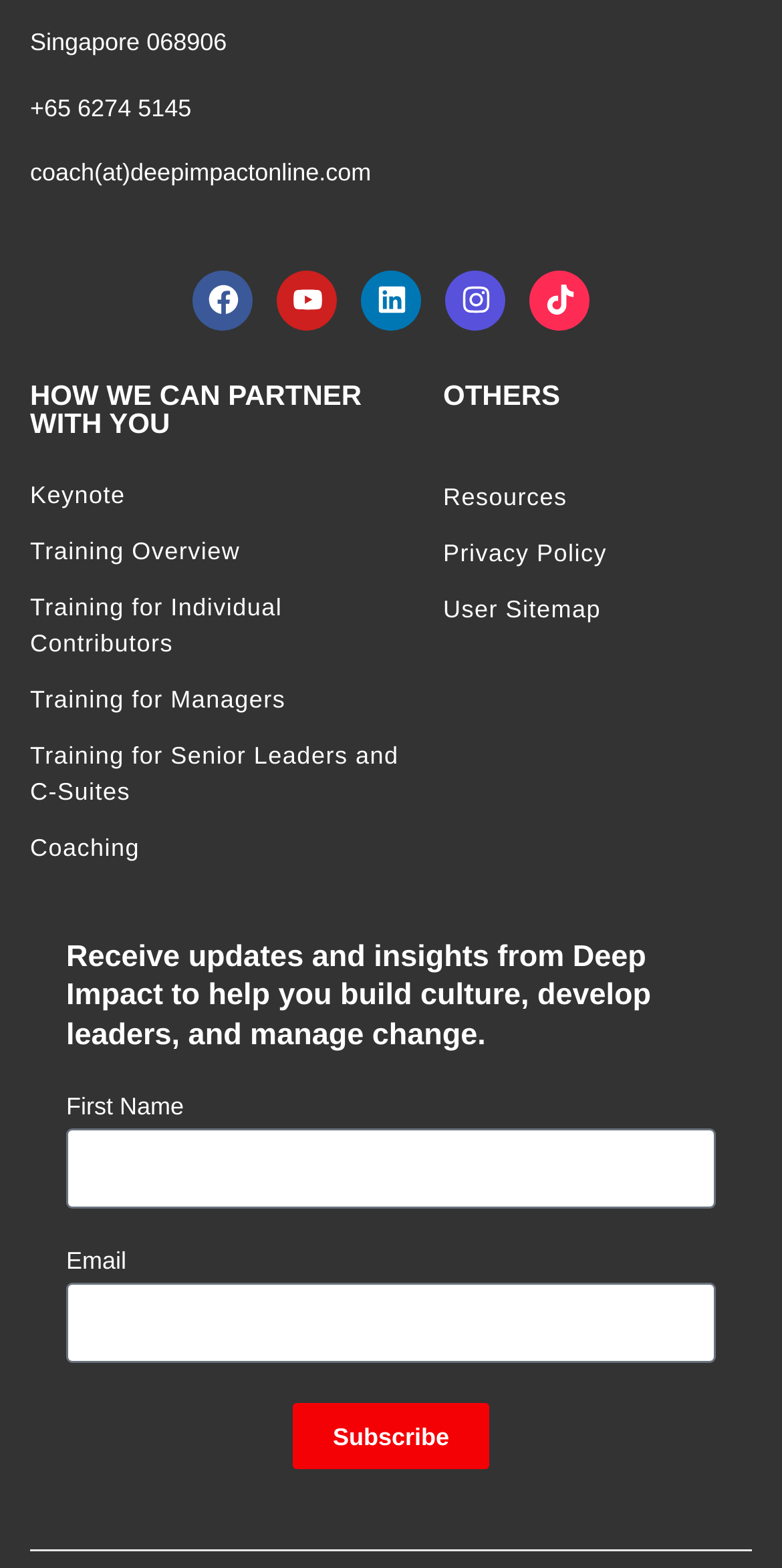Please find the bounding box coordinates of the element's region to be clicked to carry out this instruction: "View the Resources page".

[0.567, 0.305, 0.925, 0.328]